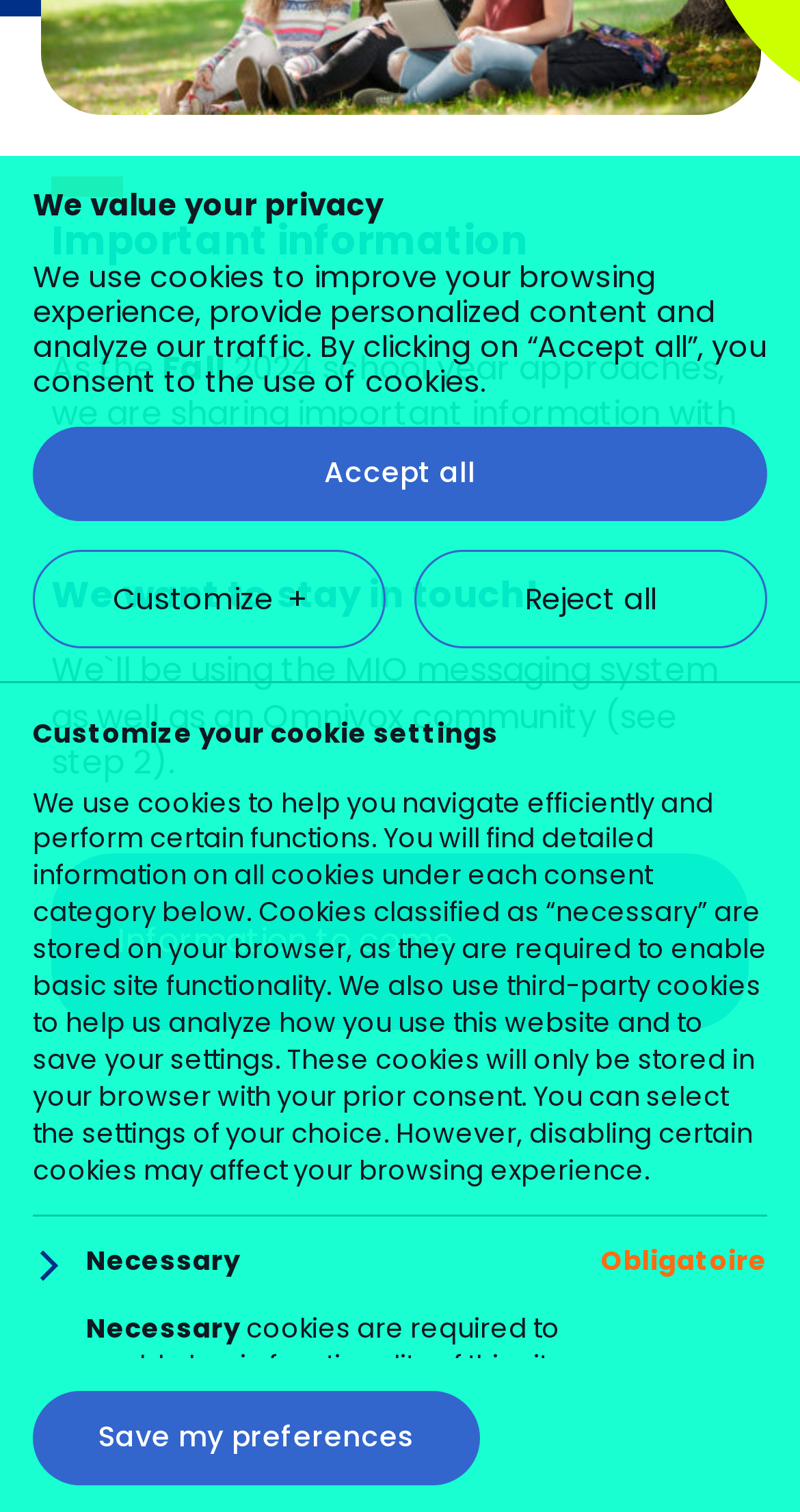Using the webpage screenshot, locate the HTML element that fits the following description and provide its bounding box: "Omnivox".

[0.064, 0.589, 0.936, 0.641]